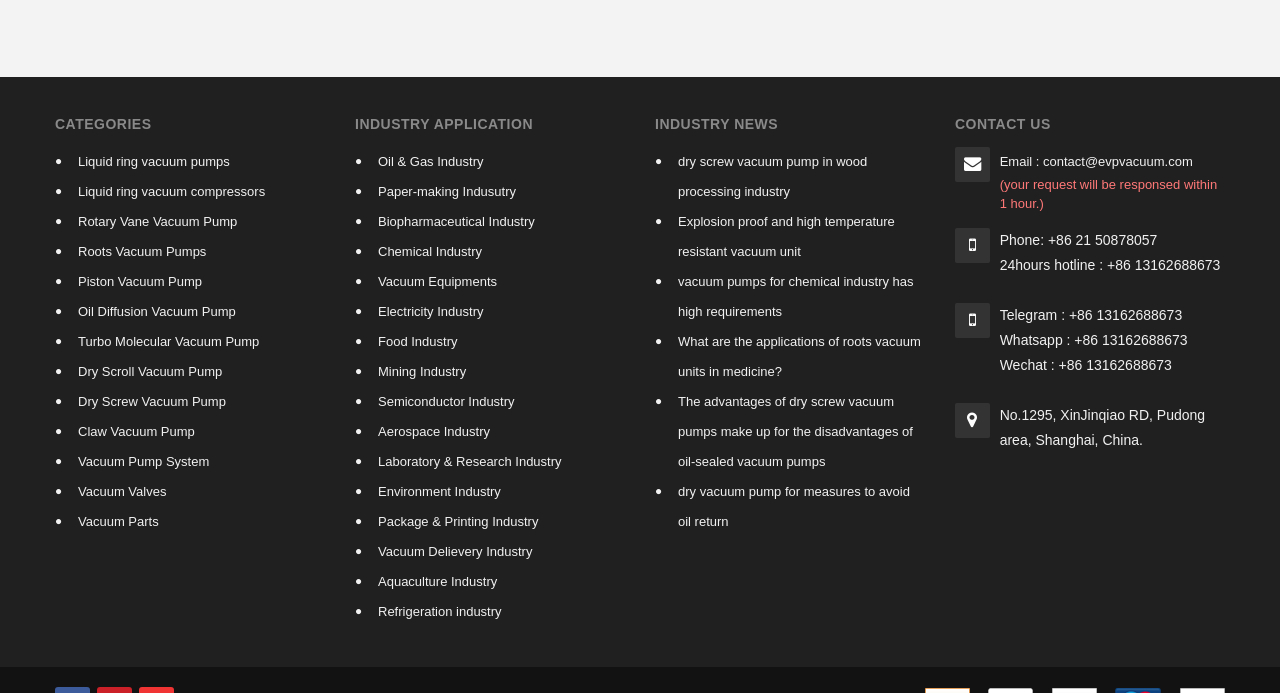Can you give a detailed response to the following question using the information from the image? What is the response time for email inquiries?

The webpage mentions that email inquiries will be responded to within 1 hour, indicating a quick response time for customer inquiries.